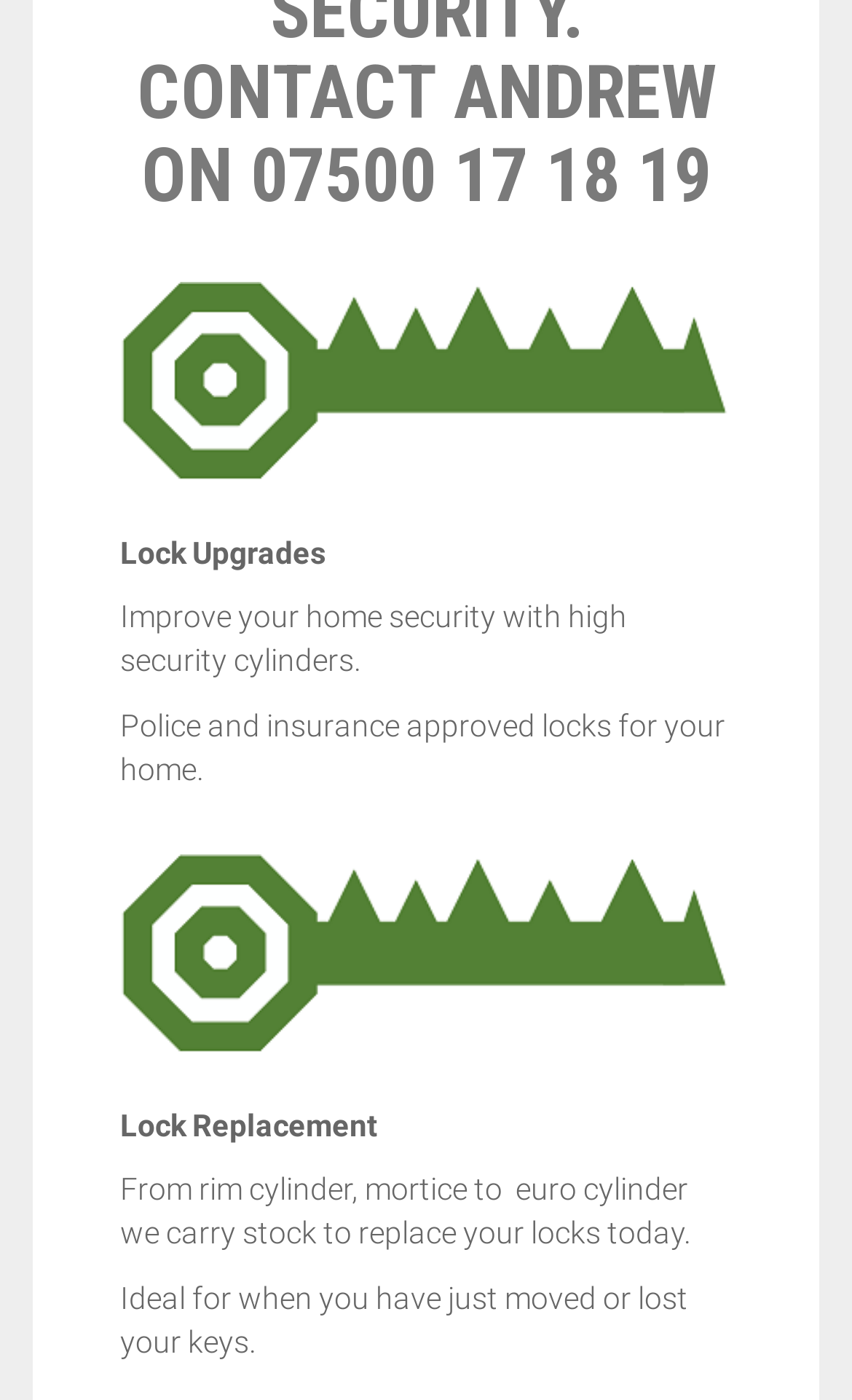Find the bounding box coordinates for the UI element whose description is: "CCTV". The coordinates should be four float numbers between 0 and 1, in the format [left, top, right, bottom].

[0.0, 0.077, 1.0, 0.148]